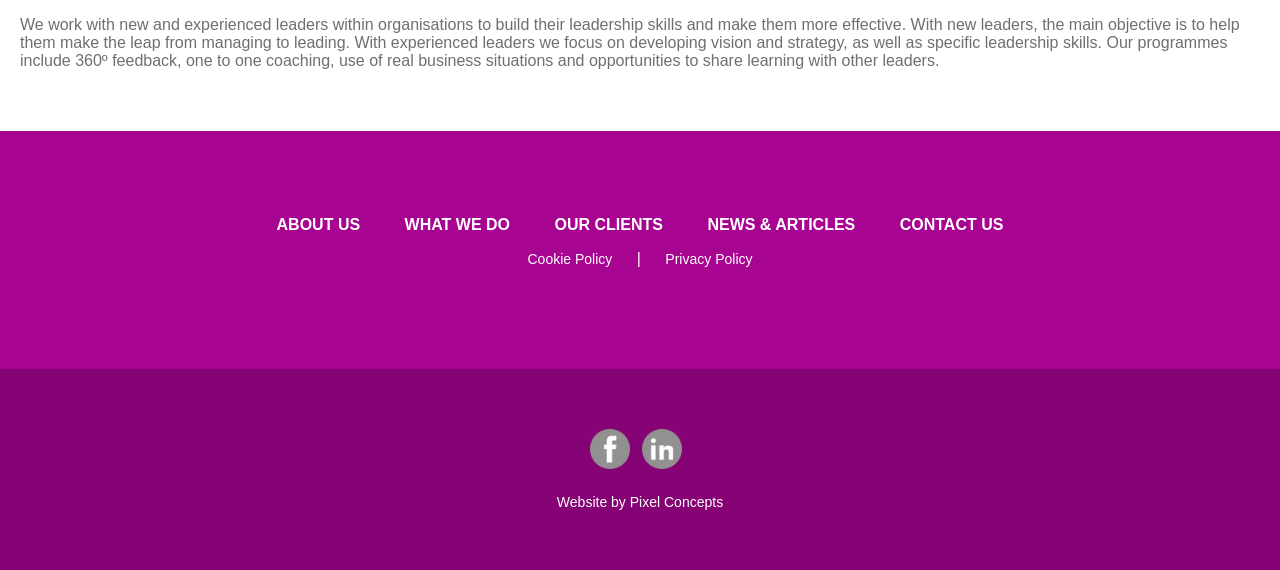Calculate the bounding box coordinates of the UI element given the description: "WHAT WE DO".

[0.3, 0.37, 0.414, 0.417]